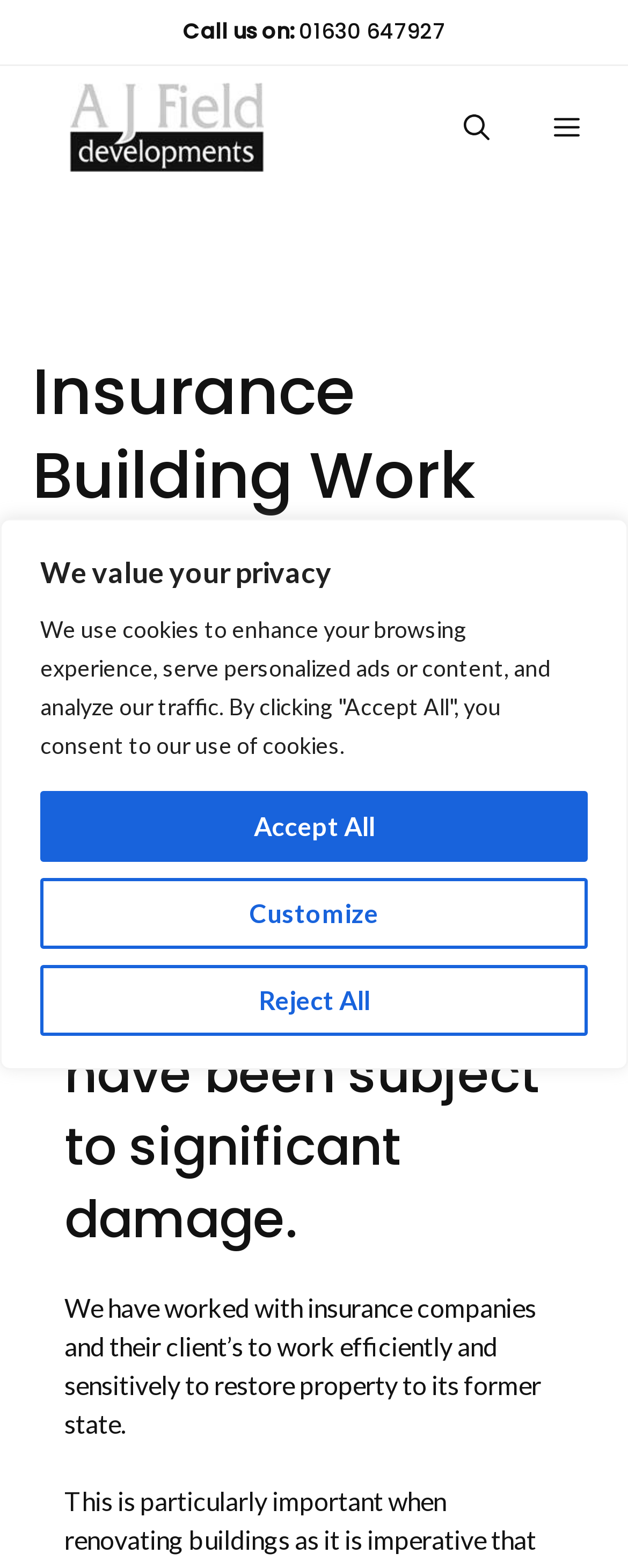What is the purpose of the company's work? Examine the screenshot and reply using just one word or a brief phrase.

Restore property